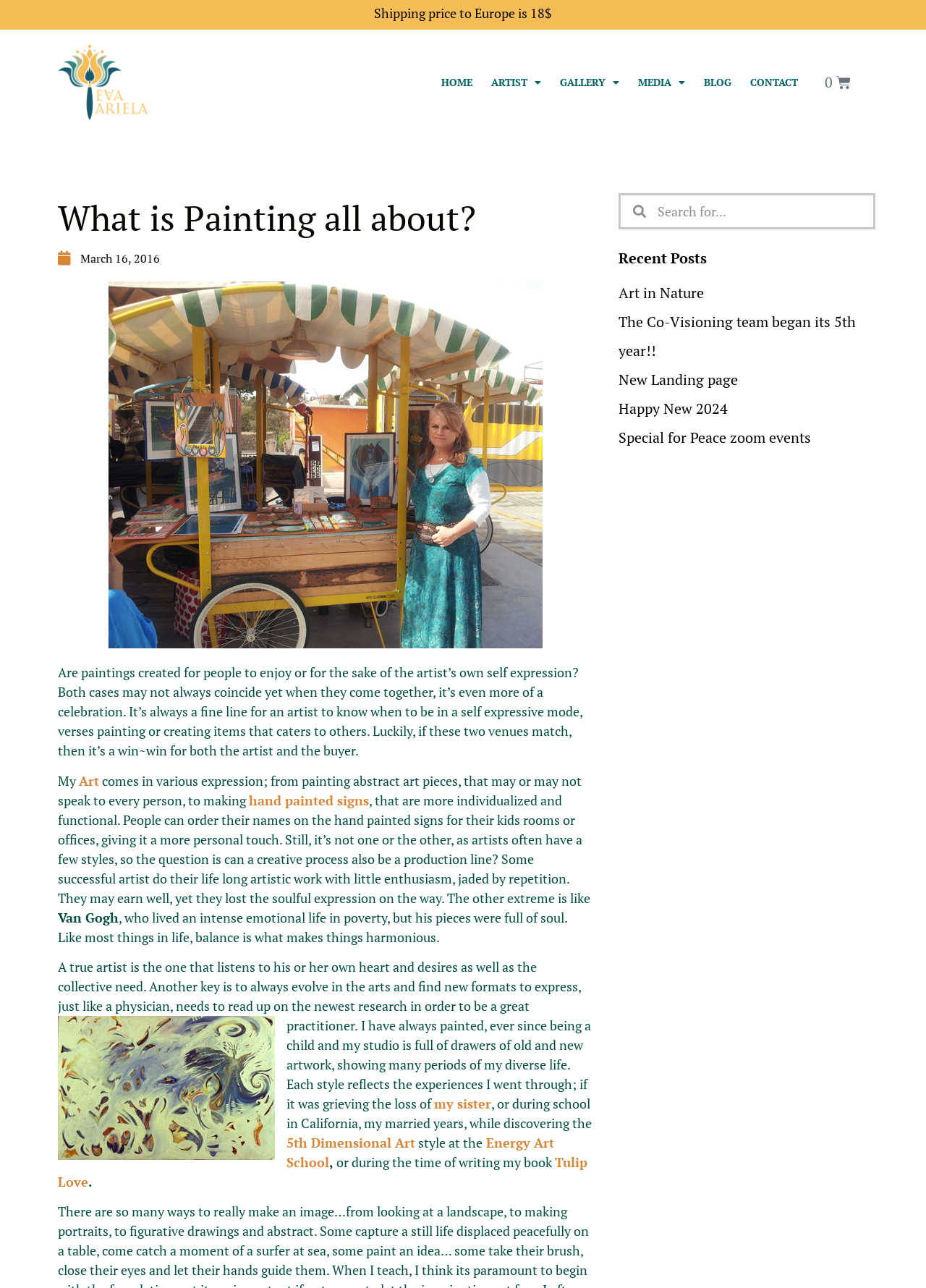What is the primary heading on this webpage?

What is Painting all about?